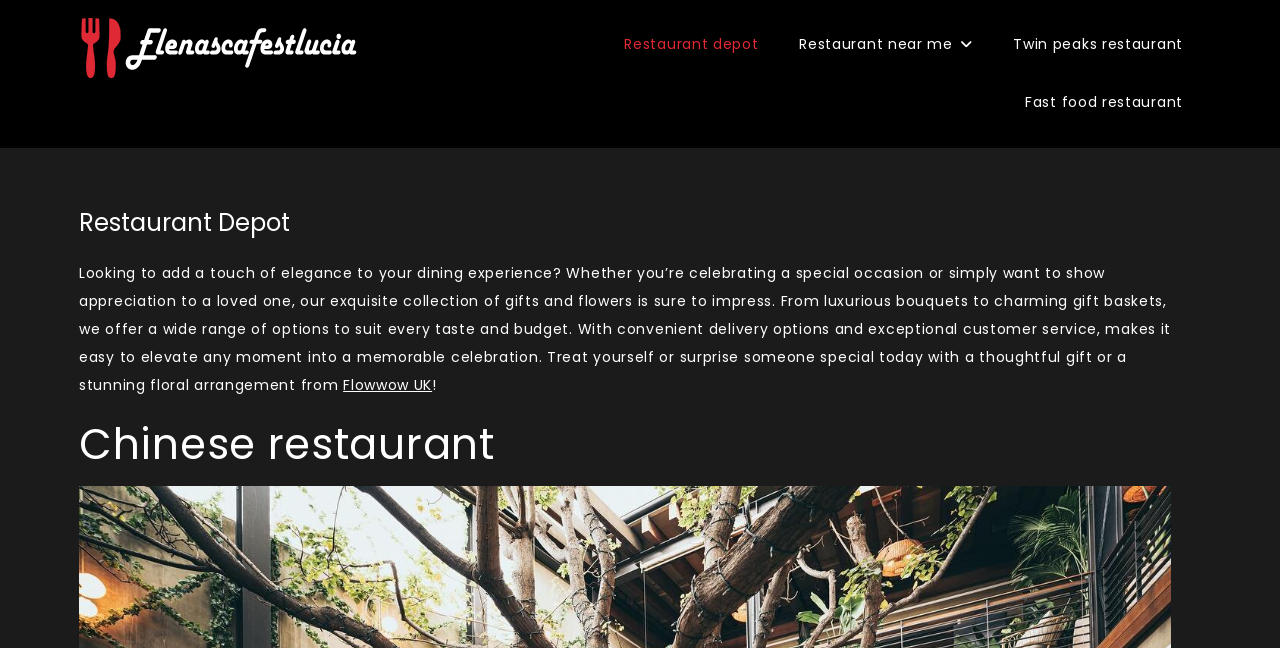How many links are present in the top section?
Examine the screenshot and reply with a single word or phrase.

Four